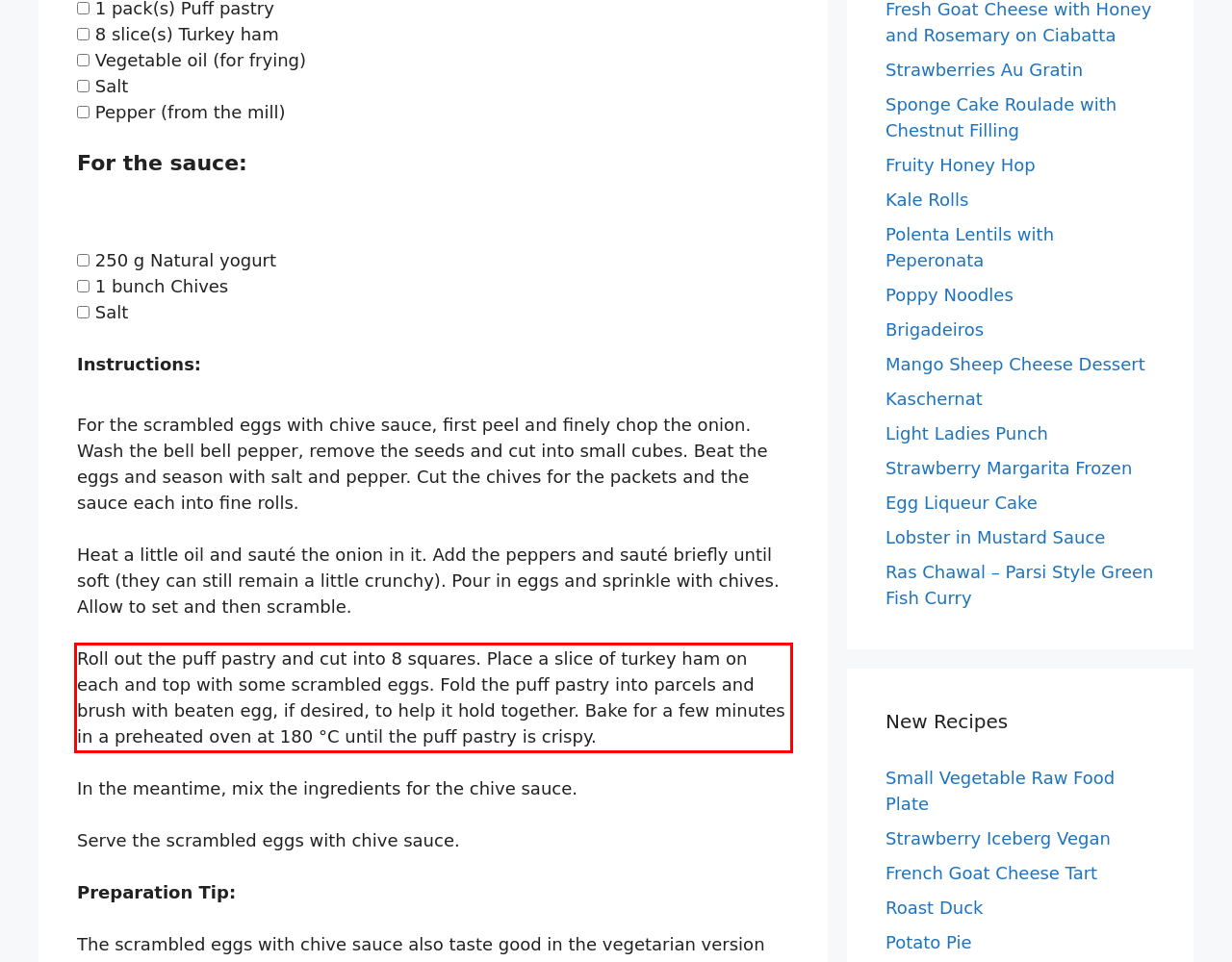You have a screenshot of a webpage where a UI element is enclosed in a red rectangle. Perform OCR to capture the text inside this red rectangle.

Roll out the puff pastry and cut into 8 squares. Place a slice of turkey ham on each and top with some scrambled eggs. Fold the puff pastry into parcels and brush with beaten egg, if desired, to help it hold together. Bake for a few minutes in a preheated oven at 180 °C until the puff pastry is crispy.